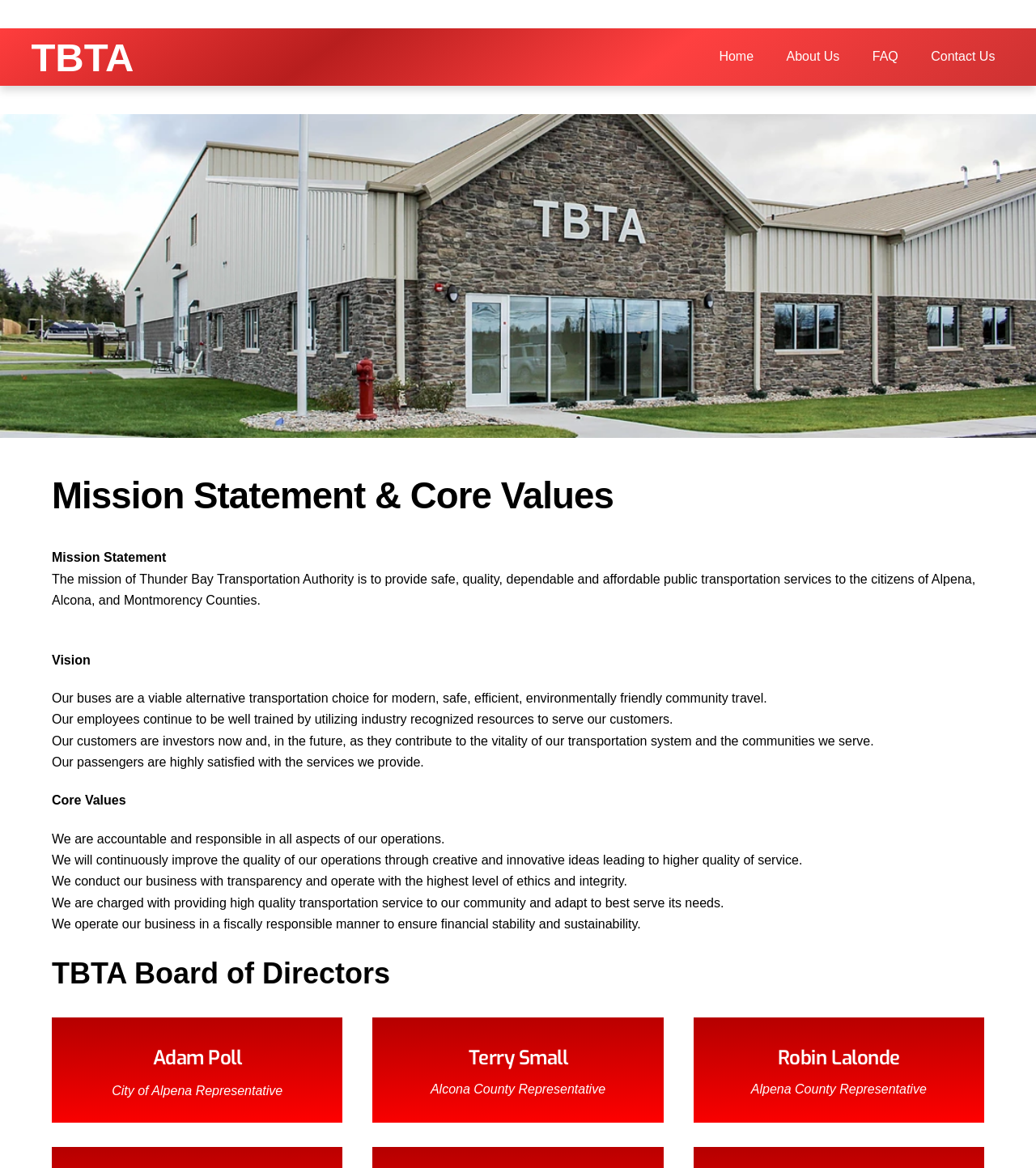Answer the question below using just one word or a short phrase: 
What is the core value of being accountable and responsible?

In all aspects of operations